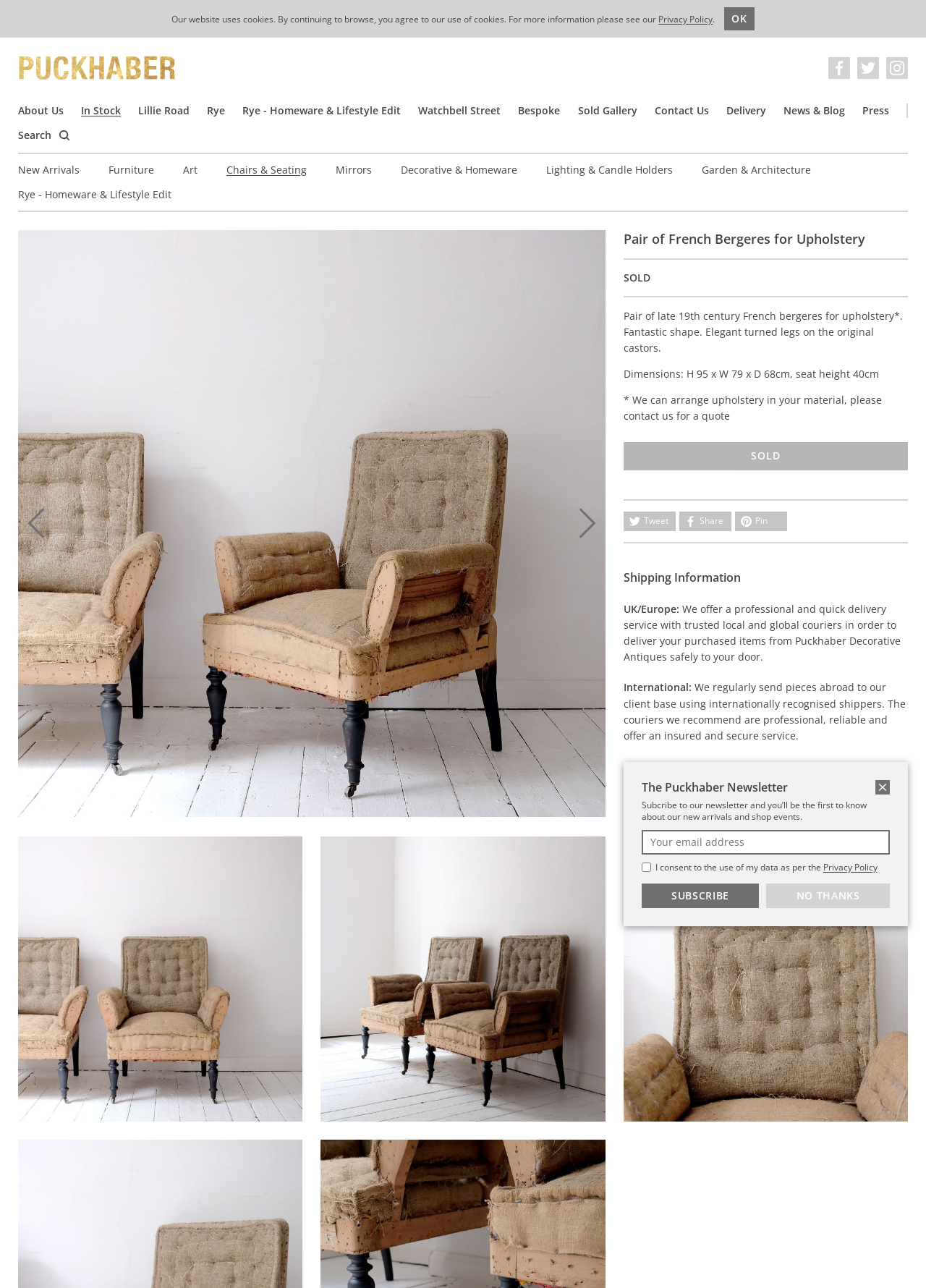Determine the bounding box coordinates of the clickable element to achieve the following action: 'Click the 'CONTACT US FOR A QUOTE' link'. Provide the coordinates as four float values between 0 and 1, formatted as [left, top, right, bottom].

[0.673, 0.591, 0.98, 0.613]